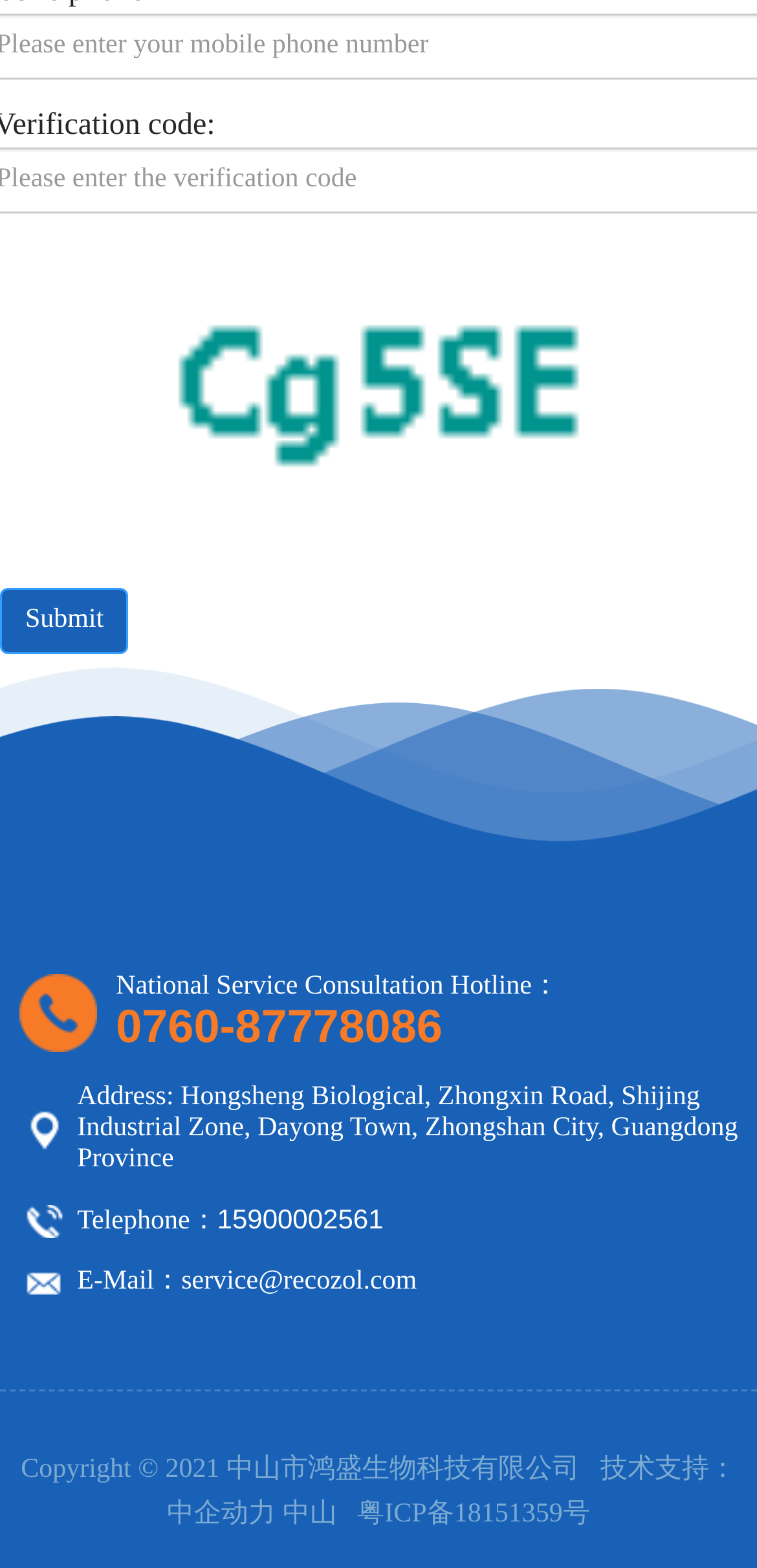Find and specify the bounding box coordinates that correspond to the clickable region for the instruction: "Click the 'Submit' button".

[0.0, 0.374, 0.17, 0.416]